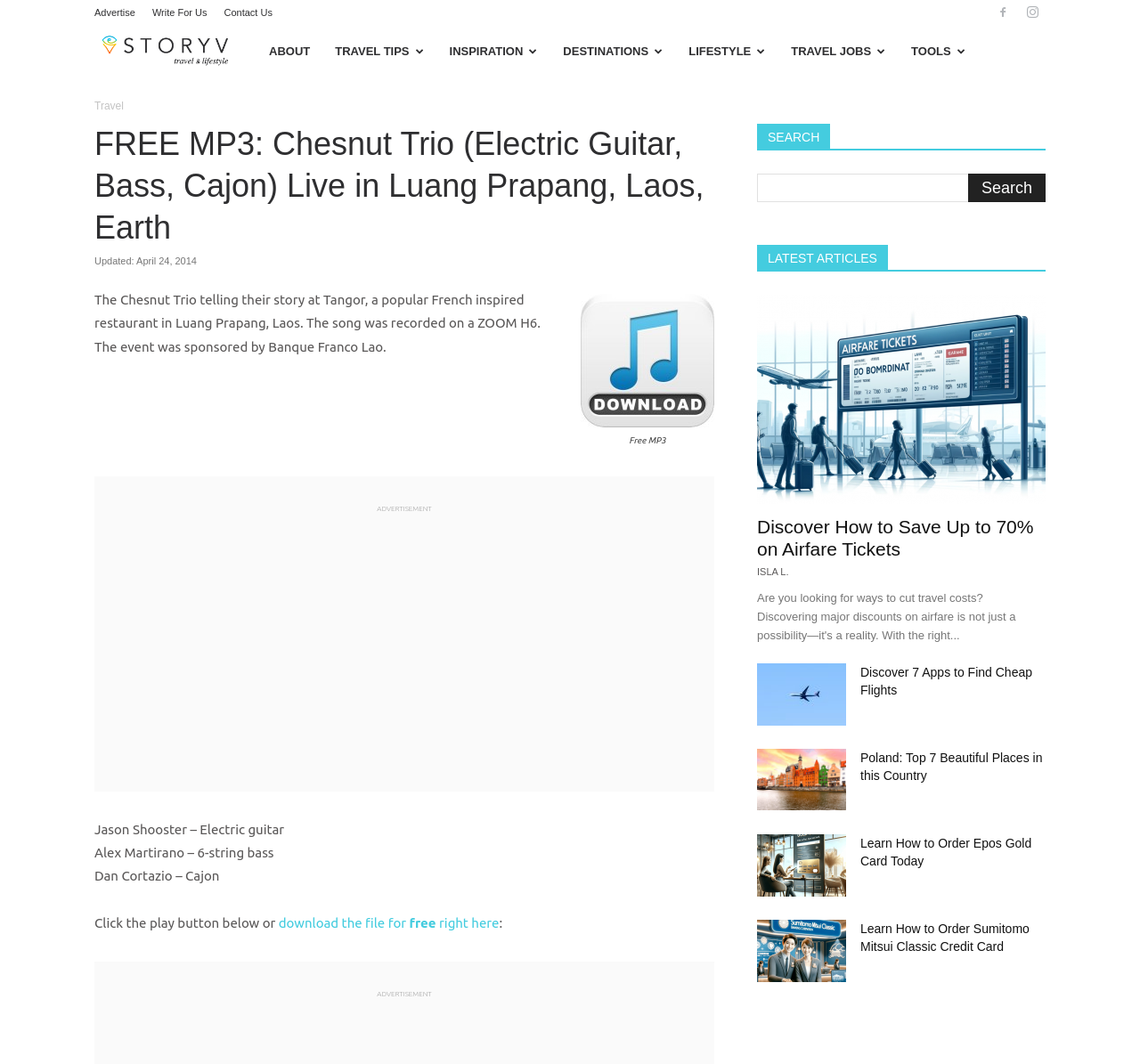Pinpoint the bounding box coordinates for the area that should be clicked to perform the following instruction: "Download the free MP3 file".

[0.244, 0.86, 0.438, 0.874]